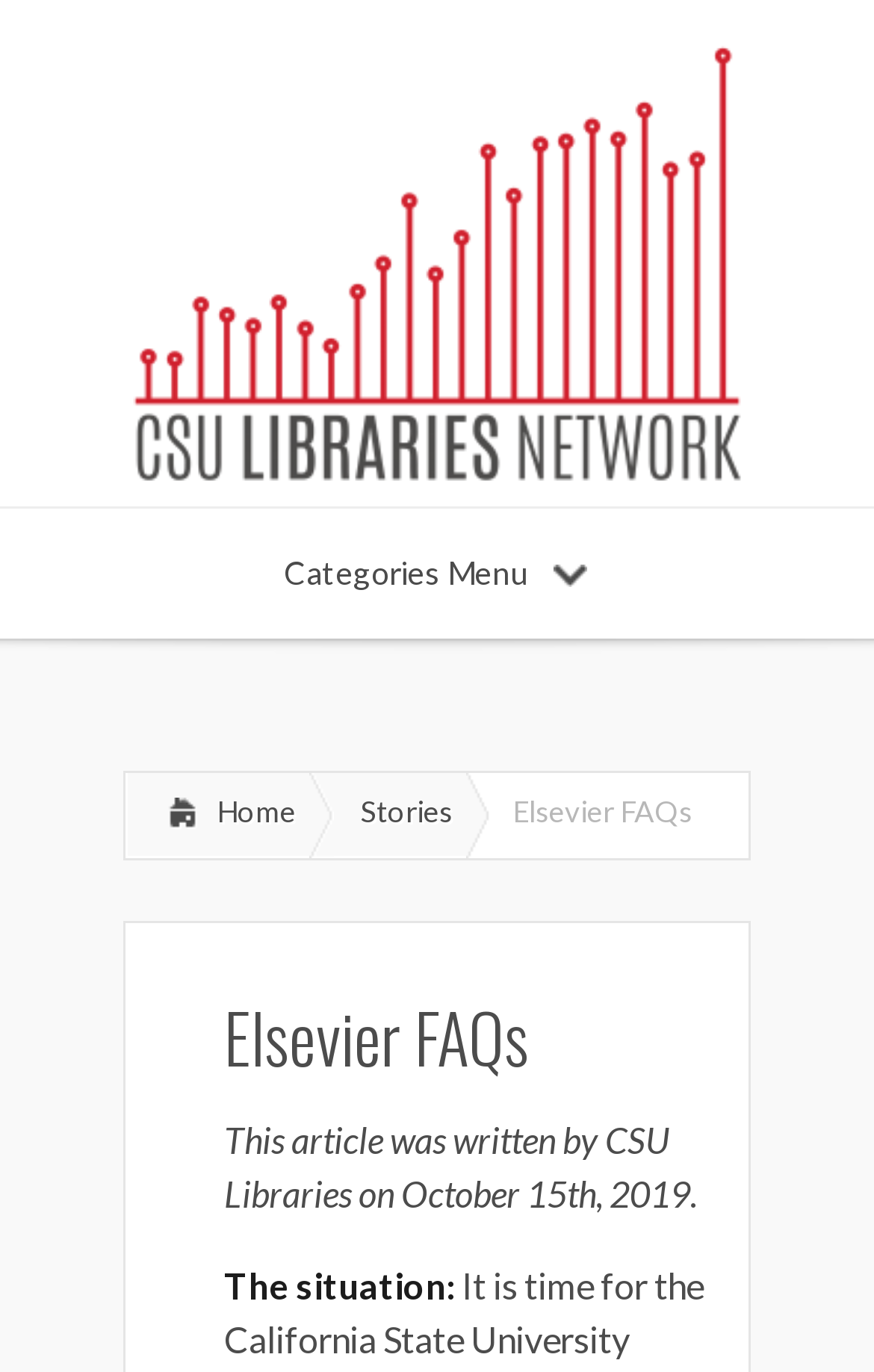What is the situation described in the article?
Look at the image and respond to the question as thoroughly as possible.

The situation described in the article is not explicitly specified, but it is mentioned in the static text 'The situation:' on the webpage, suggesting that the article is discussing a particular situation related to Elsevier FAQs.